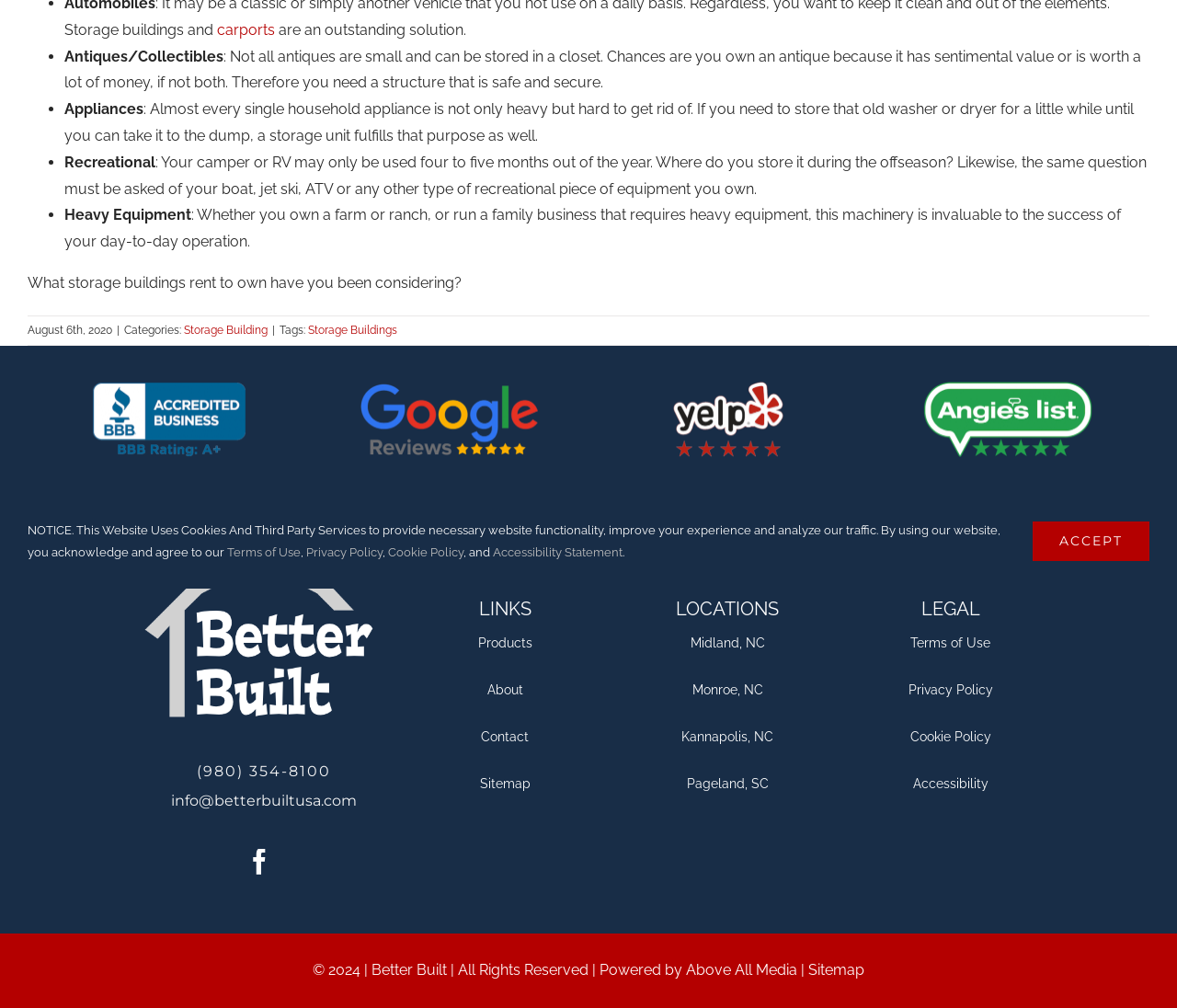Find the coordinates for the bounding box of the element with this description: "Sitemap".

[0.687, 0.953, 0.734, 0.971]